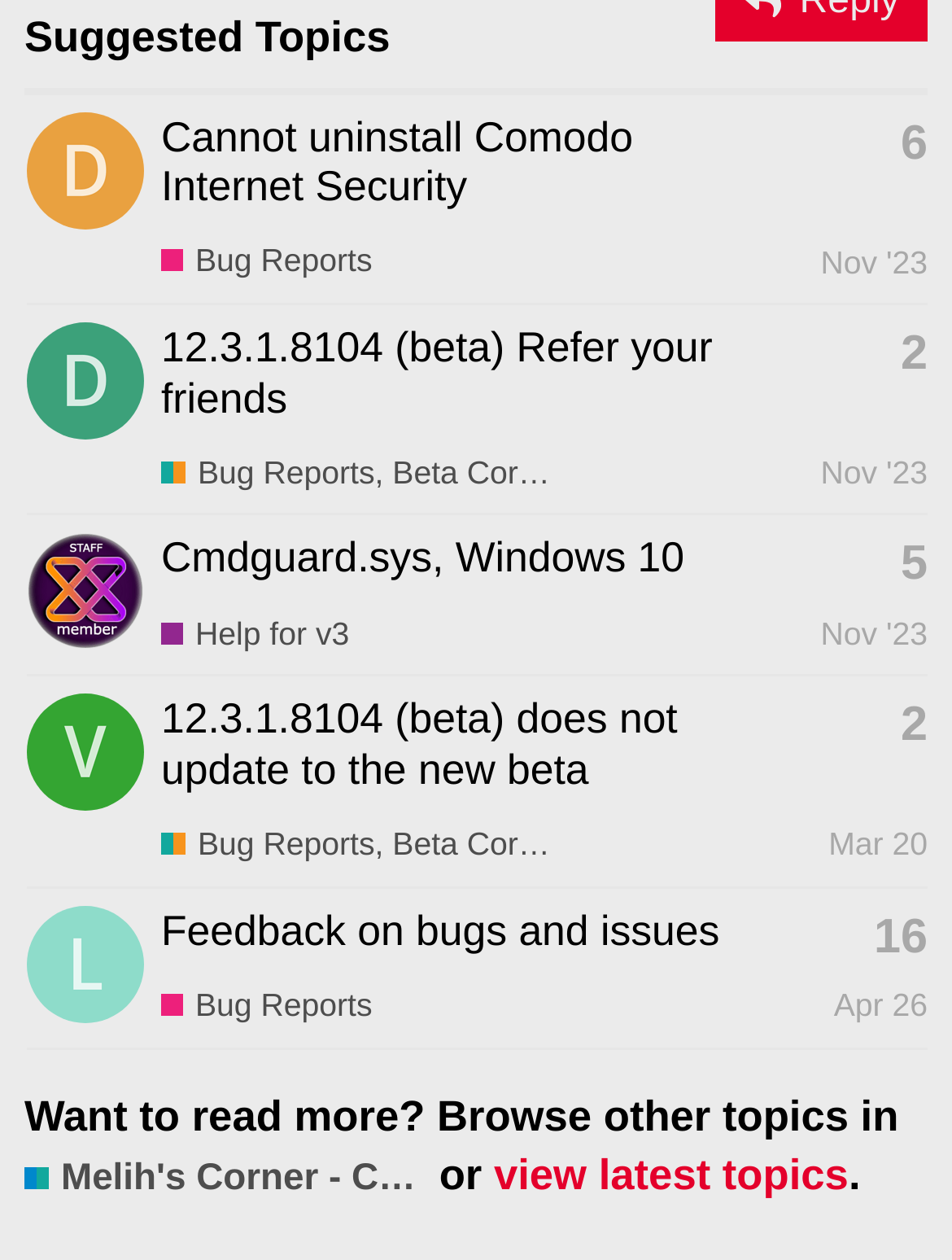What is the name of the section that the topics belong to?
Kindly give a detailed and elaborate answer to the question.

I looked at the heading element at the top of the page and found the text 'Suggested Topics', which suggests that the topics listed below belong to this section.